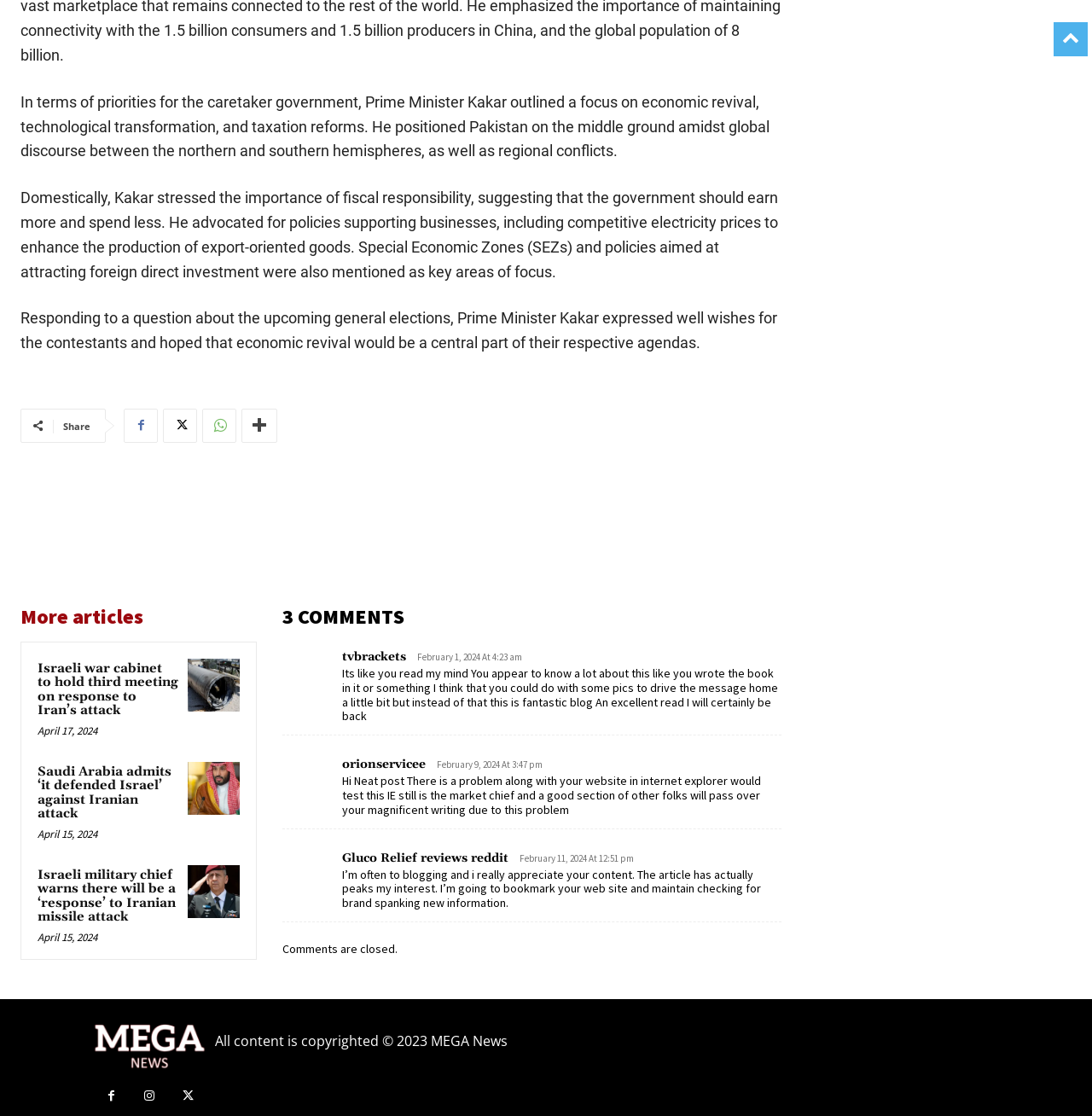How many comments are there on the article?
Refer to the image and answer the question using a single word or phrase.

3